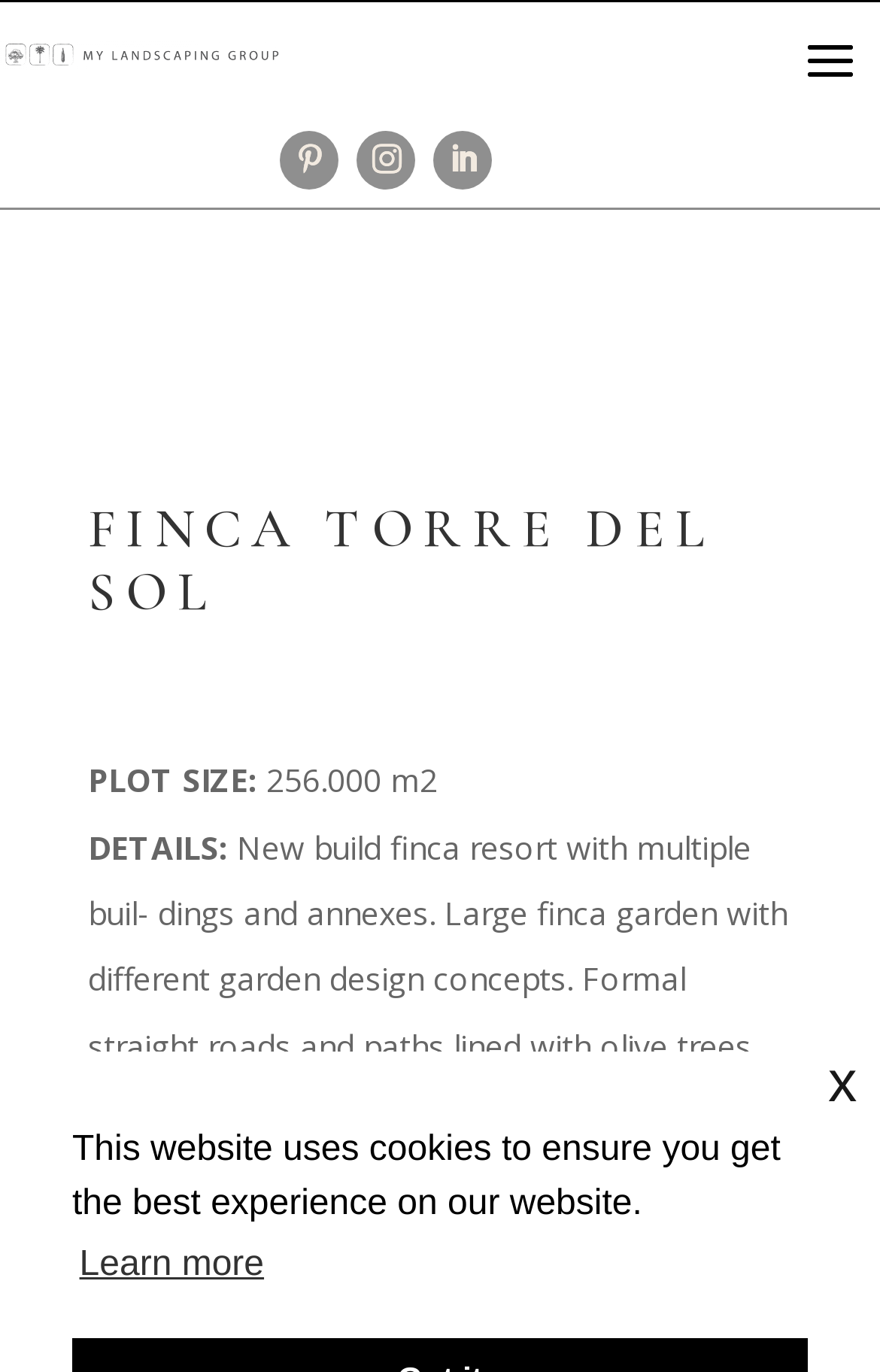Determine which piece of text is the heading of the webpage and provide it.

FINCA TORRE DEL SOL